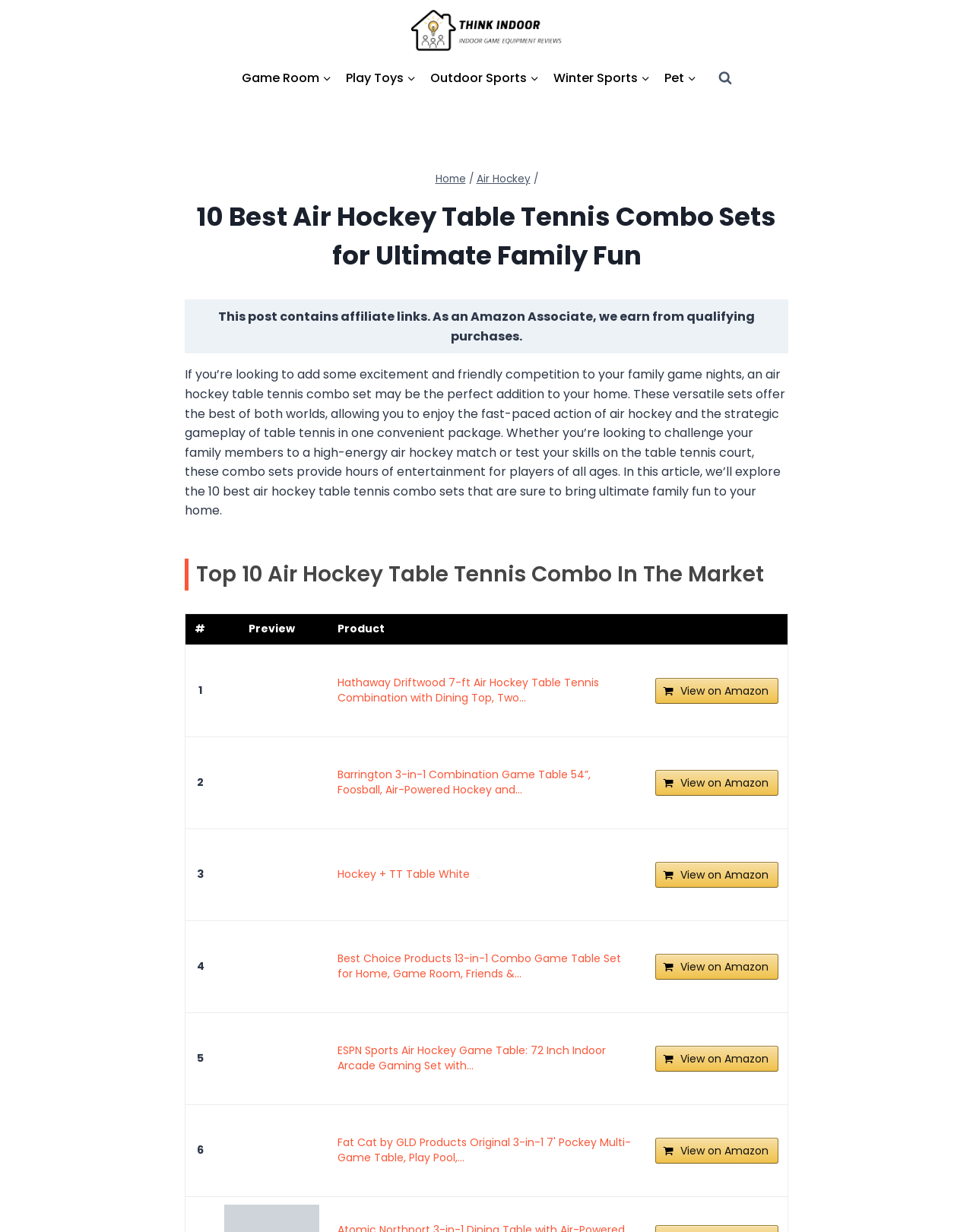Identify the bounding box coordinates of the element to click to follow this instruction: 'Click on the 'View on Amazon' button for the 'Barrington 3-in-1 Combination Game Table 54”, Foosball, Air-Powered Hockey and...' product'. Ensure the coordinates are four float values between 0 and 1, provided as [left, top, right, bottom].

[0.664, 0.598, 0.81, 0.673]